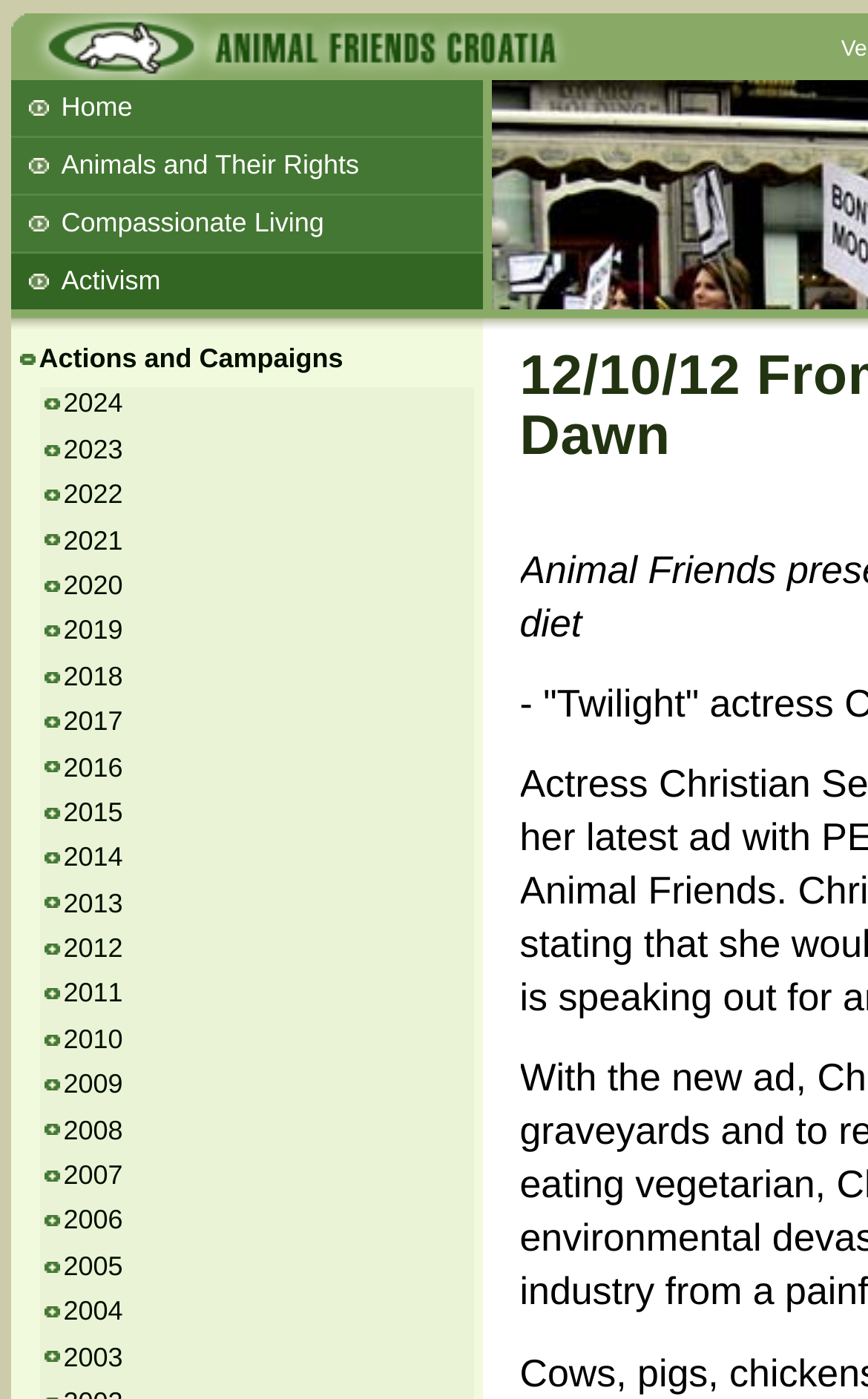What is the title of the first article listed?
Provide a detailed answer to the question using information from the image.

I looked at the list of articles and found that the first article listed is 'Beans and Barley Winter Soup'. This is based on the link 'Beans and Barley Winter Soup'.